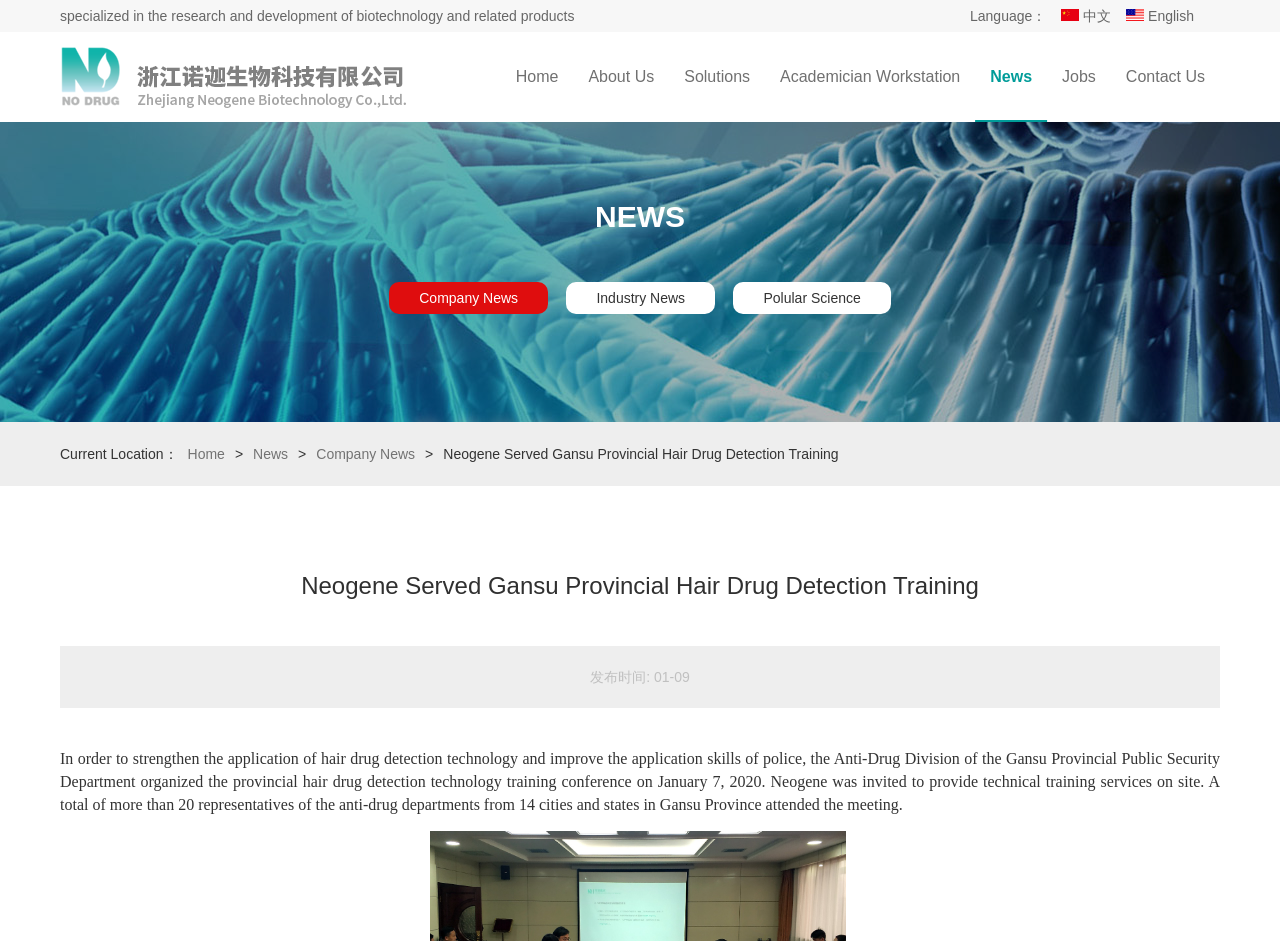Find the bounding box coordinates of the clickable area that will achieve the following instruction: "View Company News".

[0.304, 0.3, 0.428, 0.334]